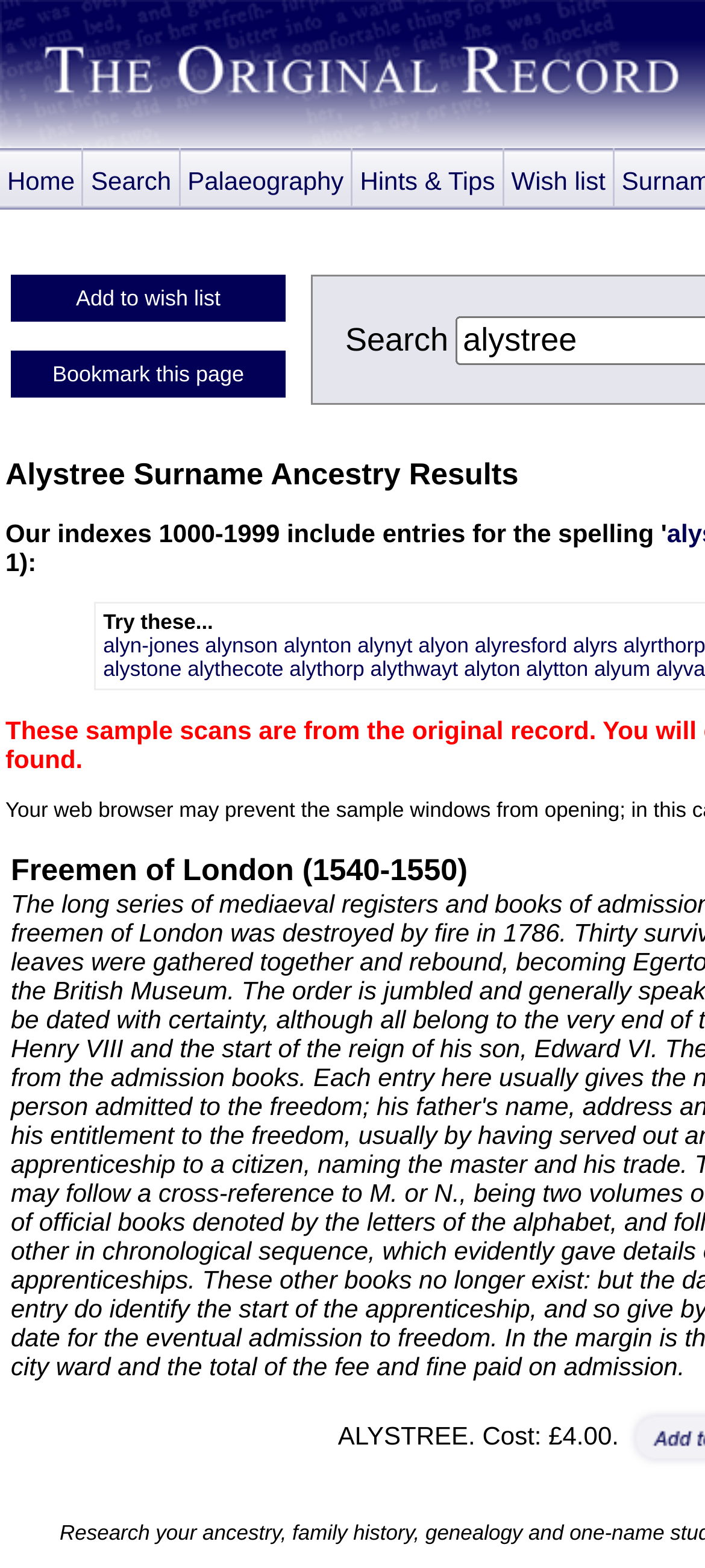Determine the bounding box coordinates of the section I need to click to execute the following instruction: "Visit aly-jones page". Provide the coordinates as four float numbers between 0 and 1, i.e., [left, top, right, bottom].

[0.146, 0.405, 0.283, 0.42]